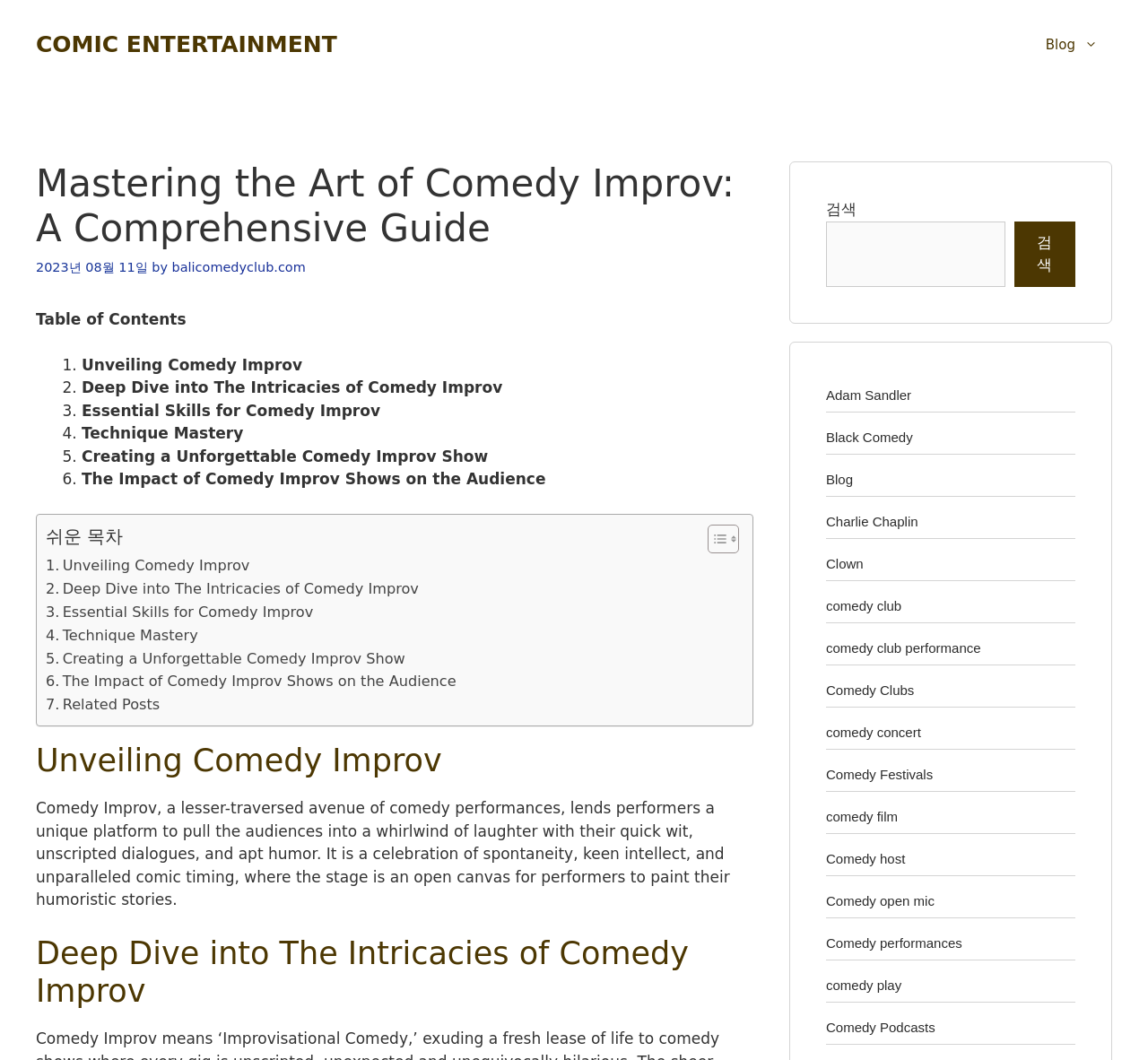What is the structure of the table of contents?
Refer to the image and provide a one-word or short phrase answer.

List of 6 items